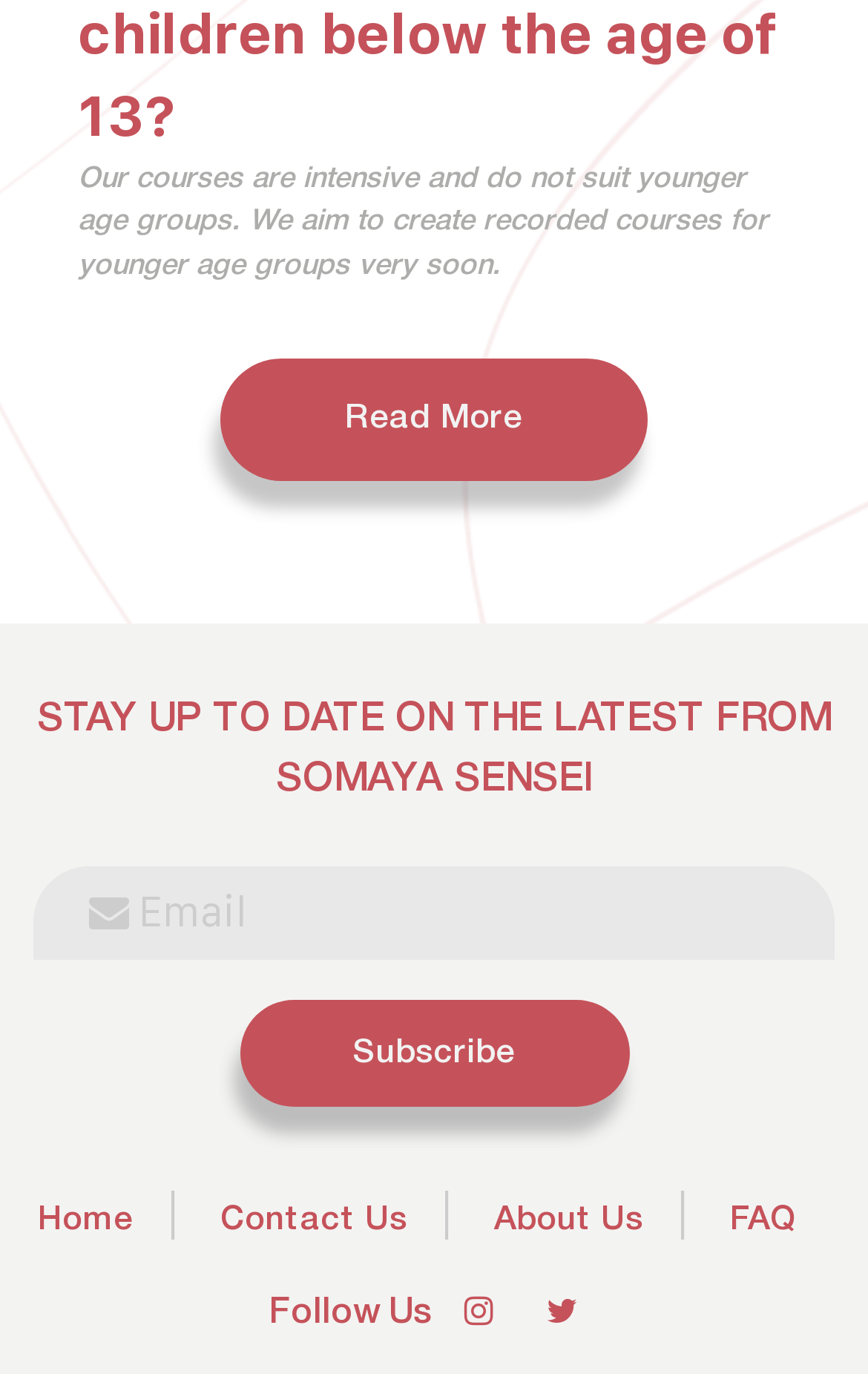Using the information in the image, give a detailed answer to the following question: What is the website planning to create soon?

The webpage mentions that the website aims to create recorded courses for younger age groups very soon, indicating a future development plan.